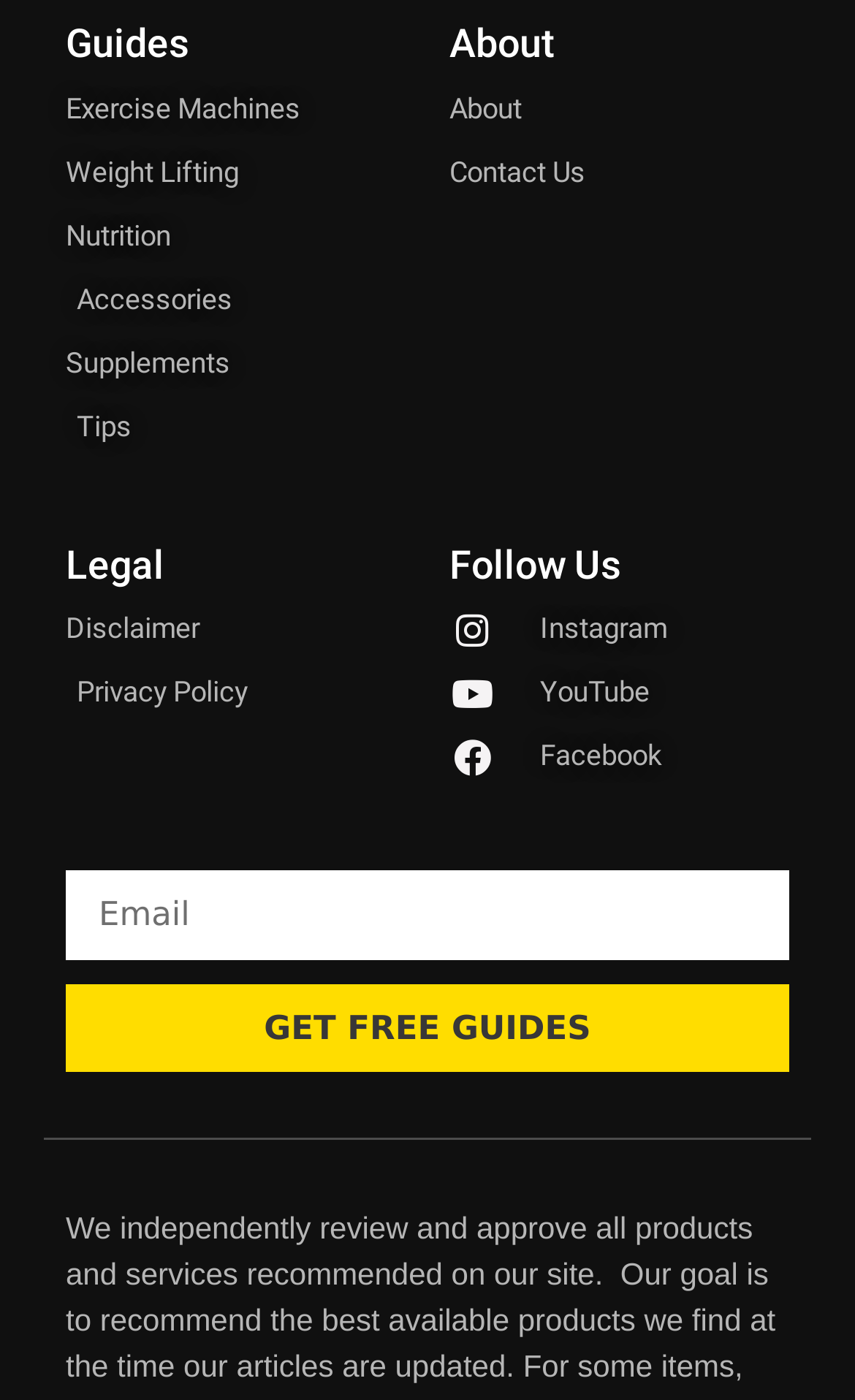Locate the bounding box coordinates of the area to click to fulfill this instruction: "Check the date of the post". The bounding box should be presented as four float numbers between 0 and 1, in the order [left, top, right, bottom].

None